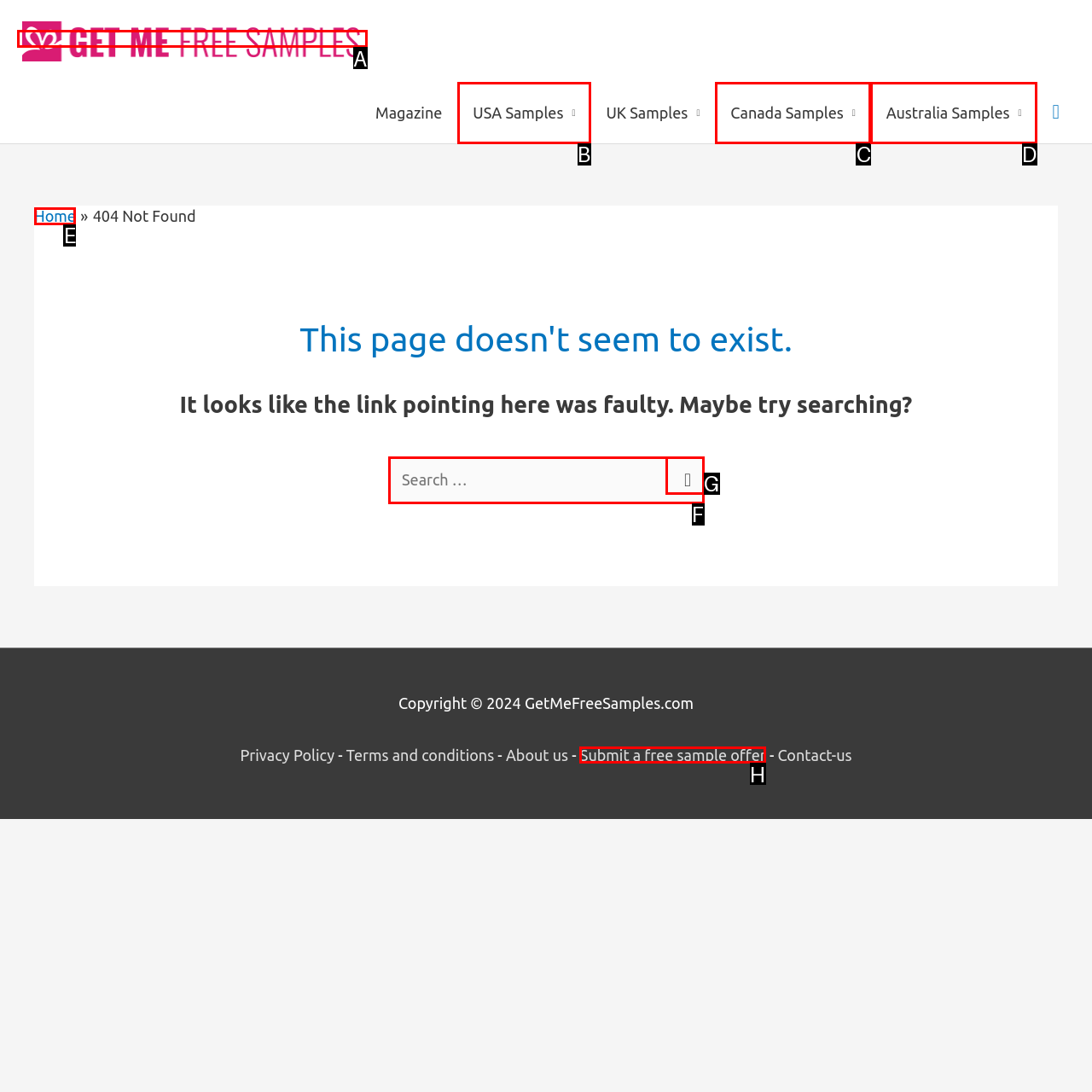Choose the letter of the UI element necessary for this task: Submit a free sample offer
Answer with the correct letter.

H